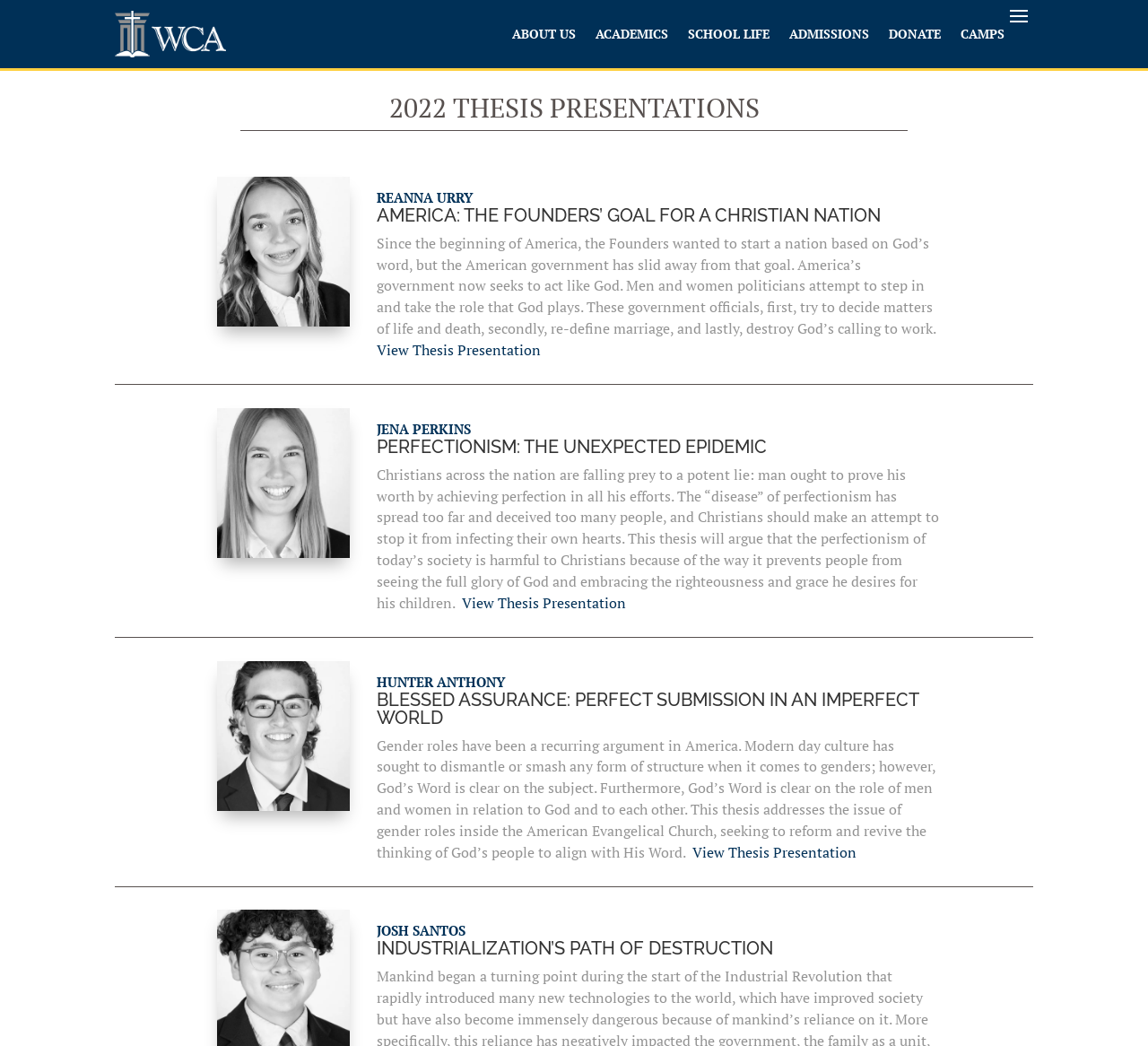What is the topic of Jena Perkins' thesis?
Using the image as a reference, answer with just one word or a short phrase.

Perfectionism: The Unexpected Epidemic